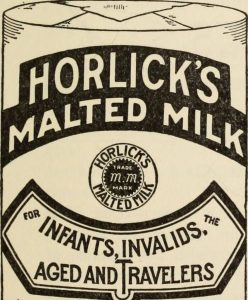Give a one-word or short-phrase answer to the following question: 
Who are the target audiences of Horlick's Malted Milk?

INFANTS, INVALIDS, AGED AND TRAVELERS